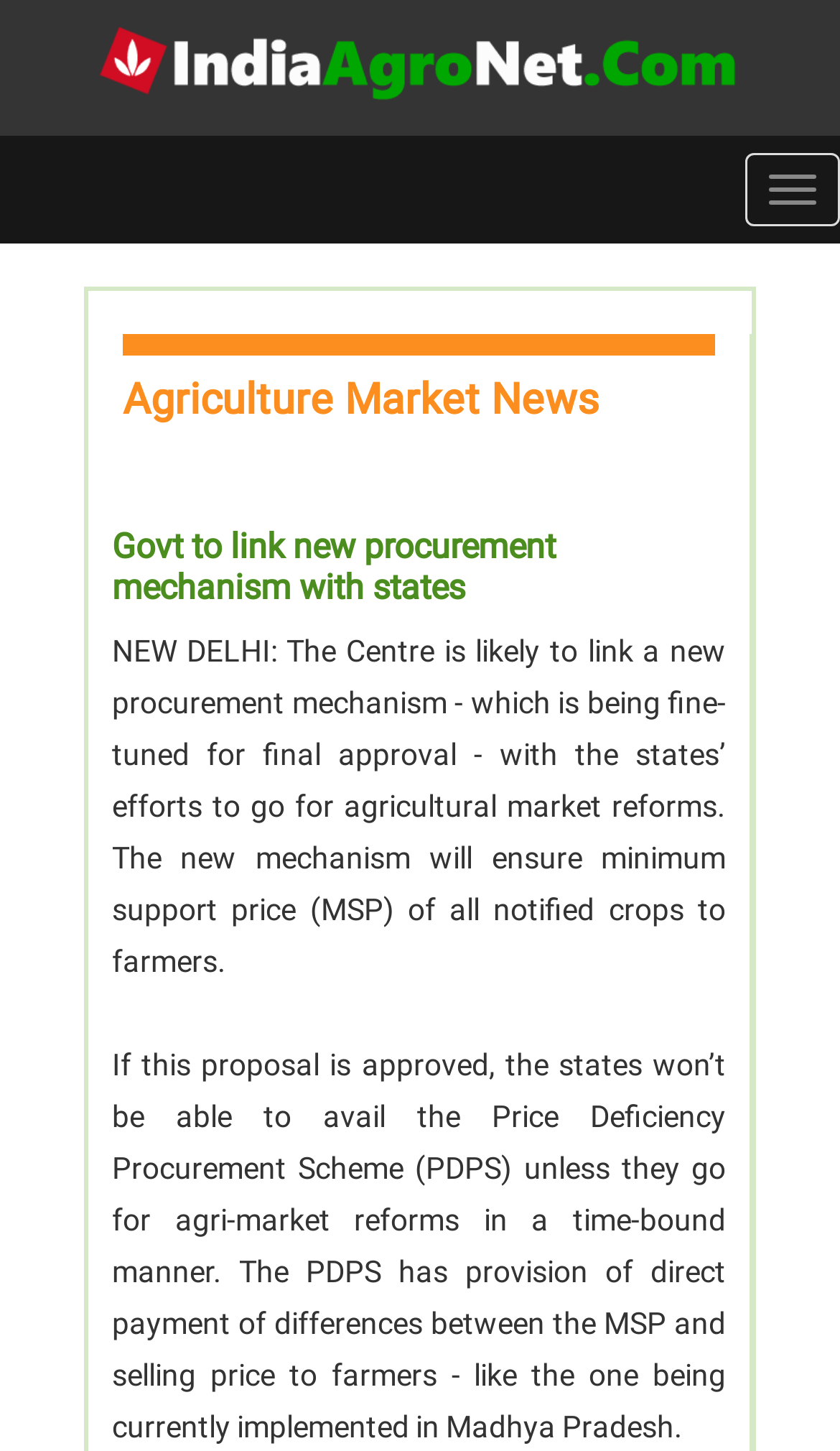From the given element description: "Toggle navigation", find the bounding box for the UI element. Provide the coordinates as four float numbers between 0 and 1, in the order [left, top, right, bottom].

[0.887, 0.105, 1.0, 0.156]